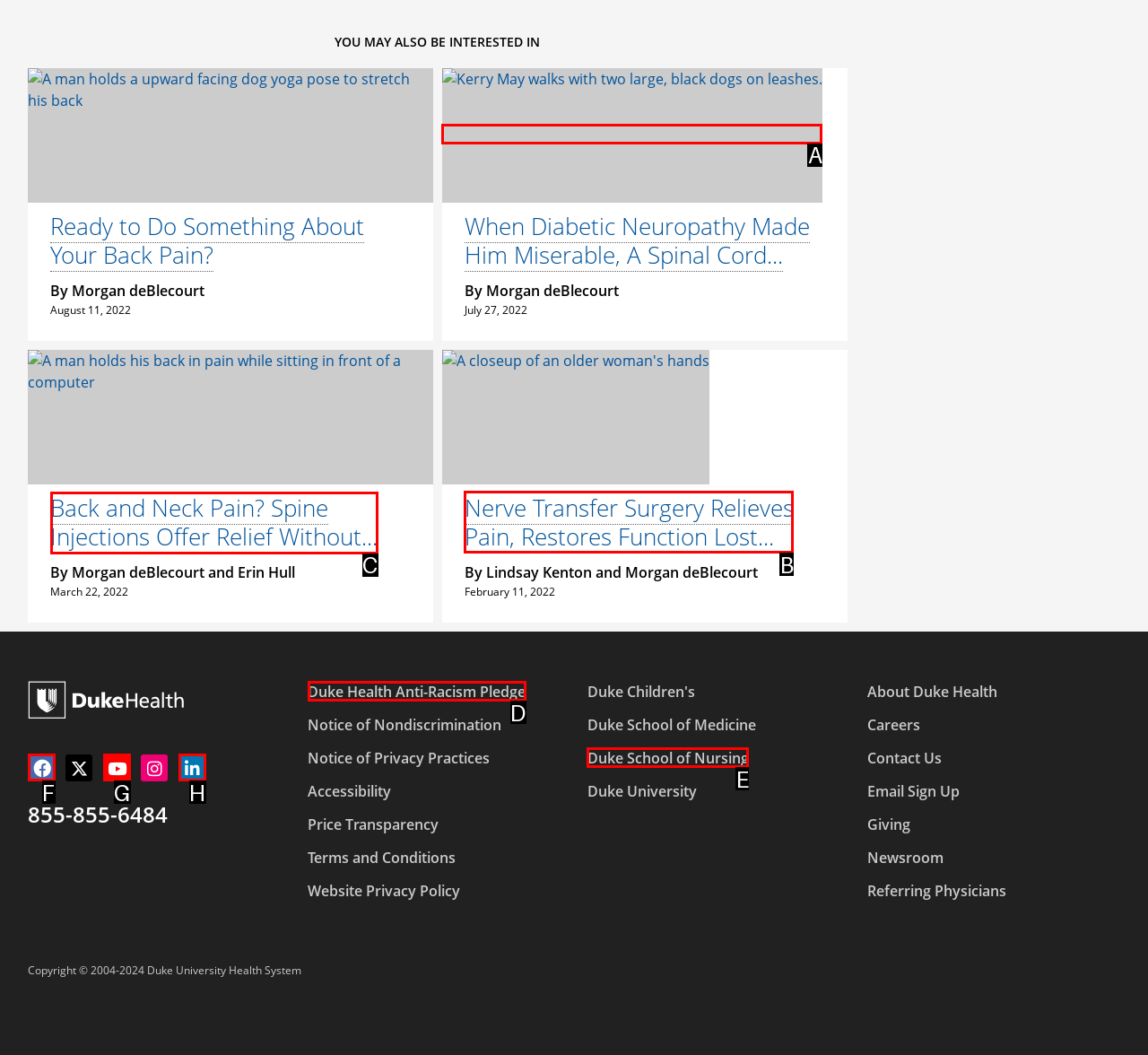Select the correct UI element to click for this task: Click on the link to read about spine injections for back and neck pain relief.
Answer using the letter from the provided options.

C